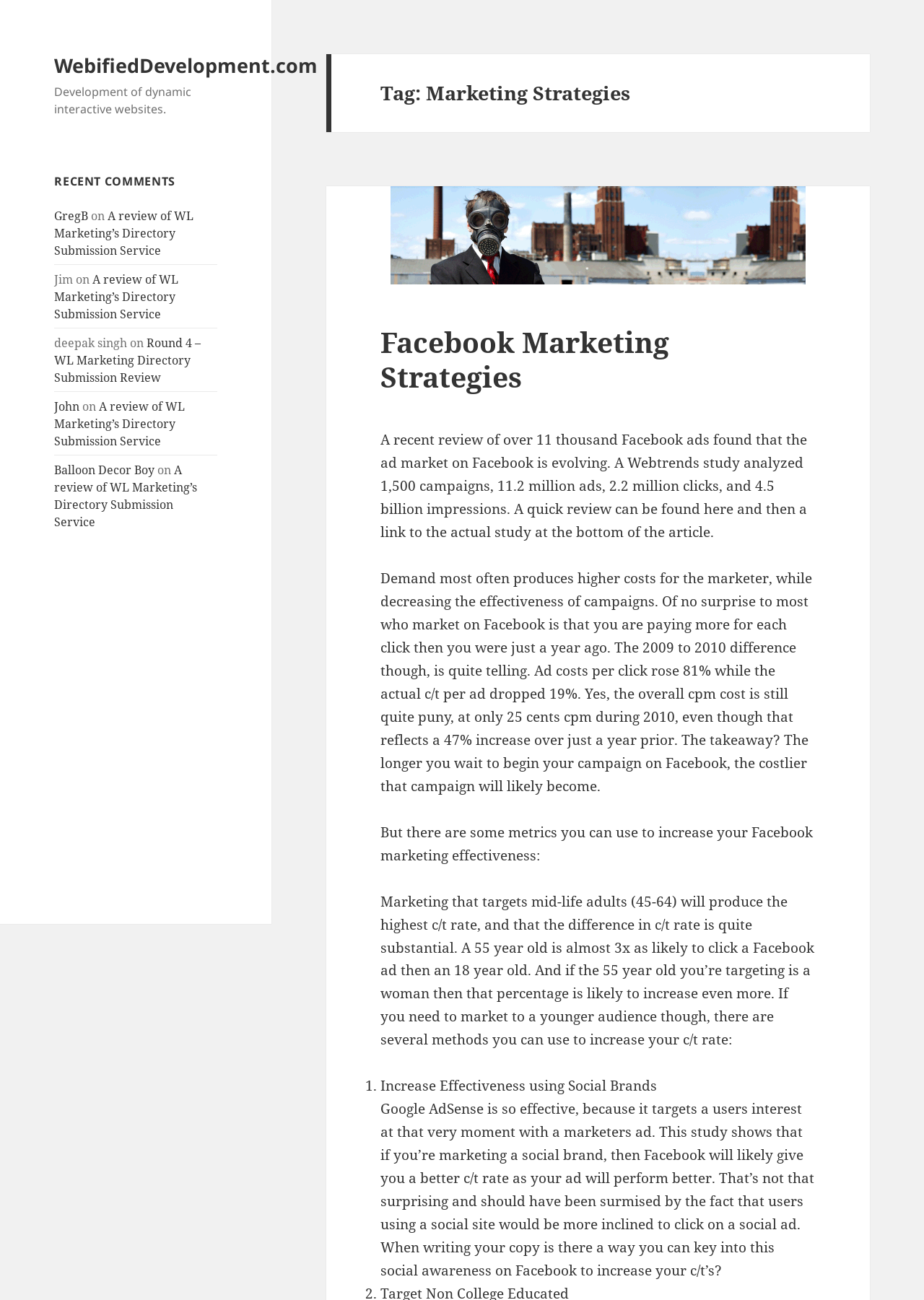Determine the bounding box coordinates for the region that must be clicked to execute the following instruction: "Click on the 'WebifiedDevelopment.com' link".

[0.059, 0.04, 0.344, 0.061]